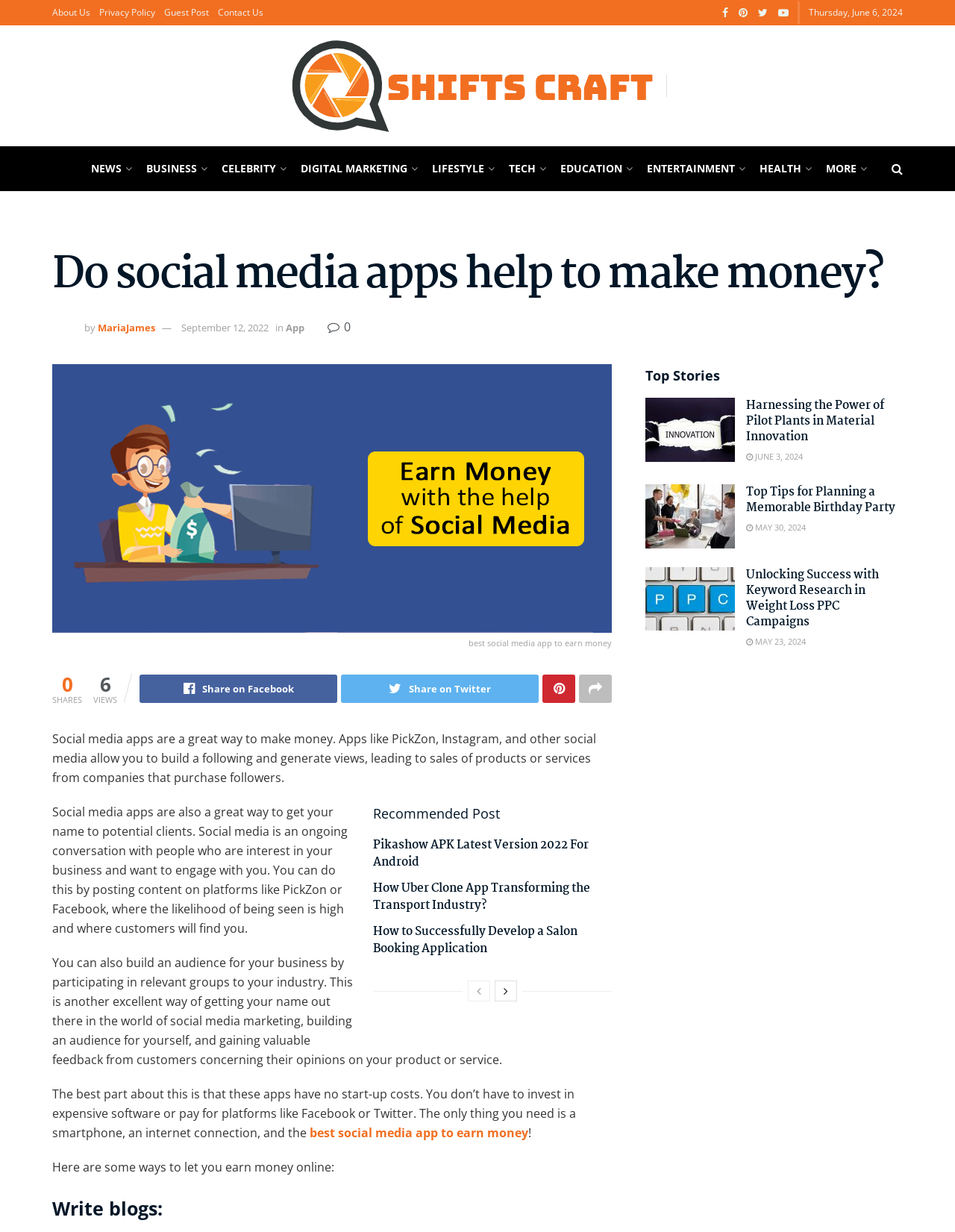Find the bounding box of the element with the following description: "#creatures". The coordinates must be four float numbers between 0 and 1, formatted as [left, top, right, bottom].

None